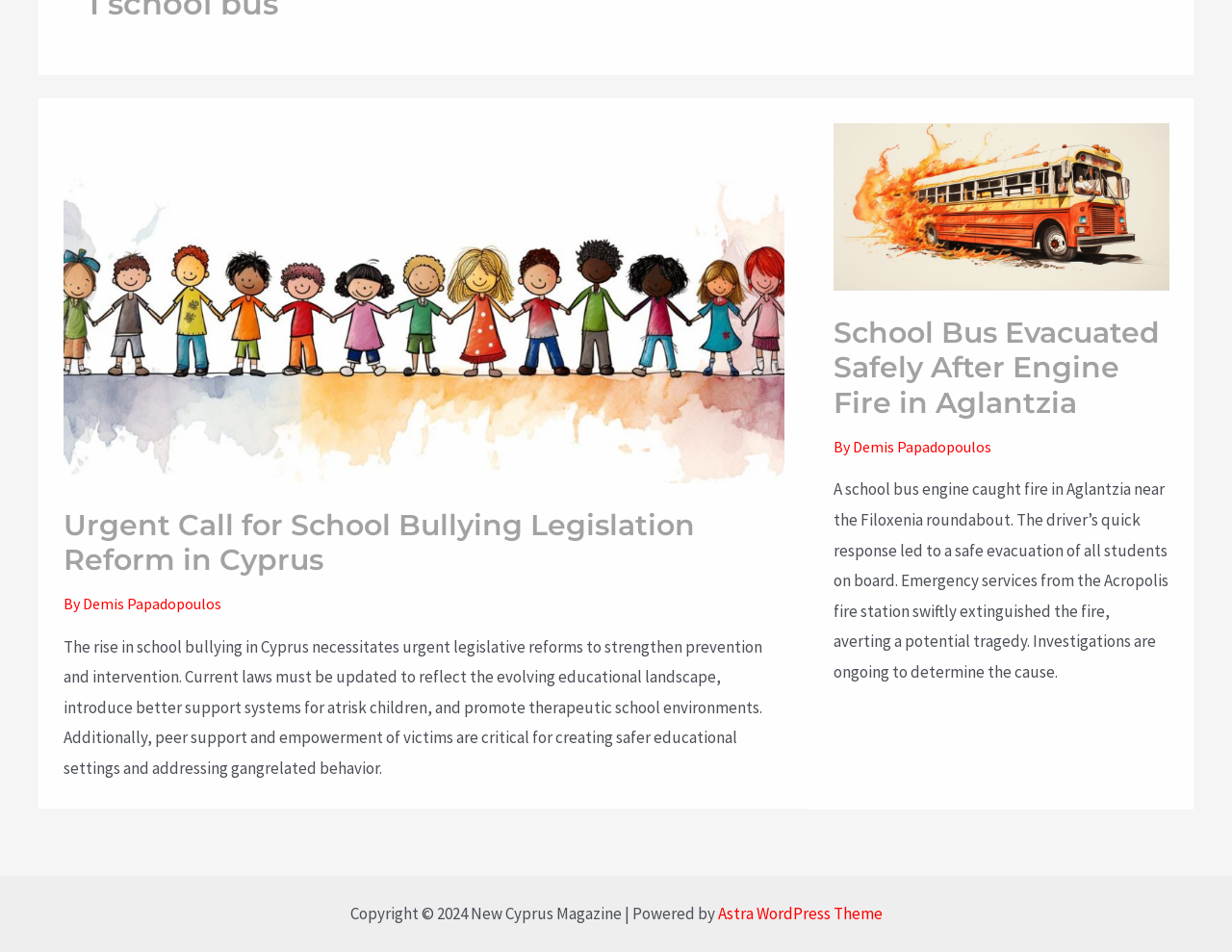Given the element description, predict the bounding box coordinates in the format (top-left x, top-left y, bottom-right x, bottom-right y). Make sure all values are between 0 and 1. Here is the element description: Demis Papadopoulos

[0.692, 0.459, 0.804, 0.479]